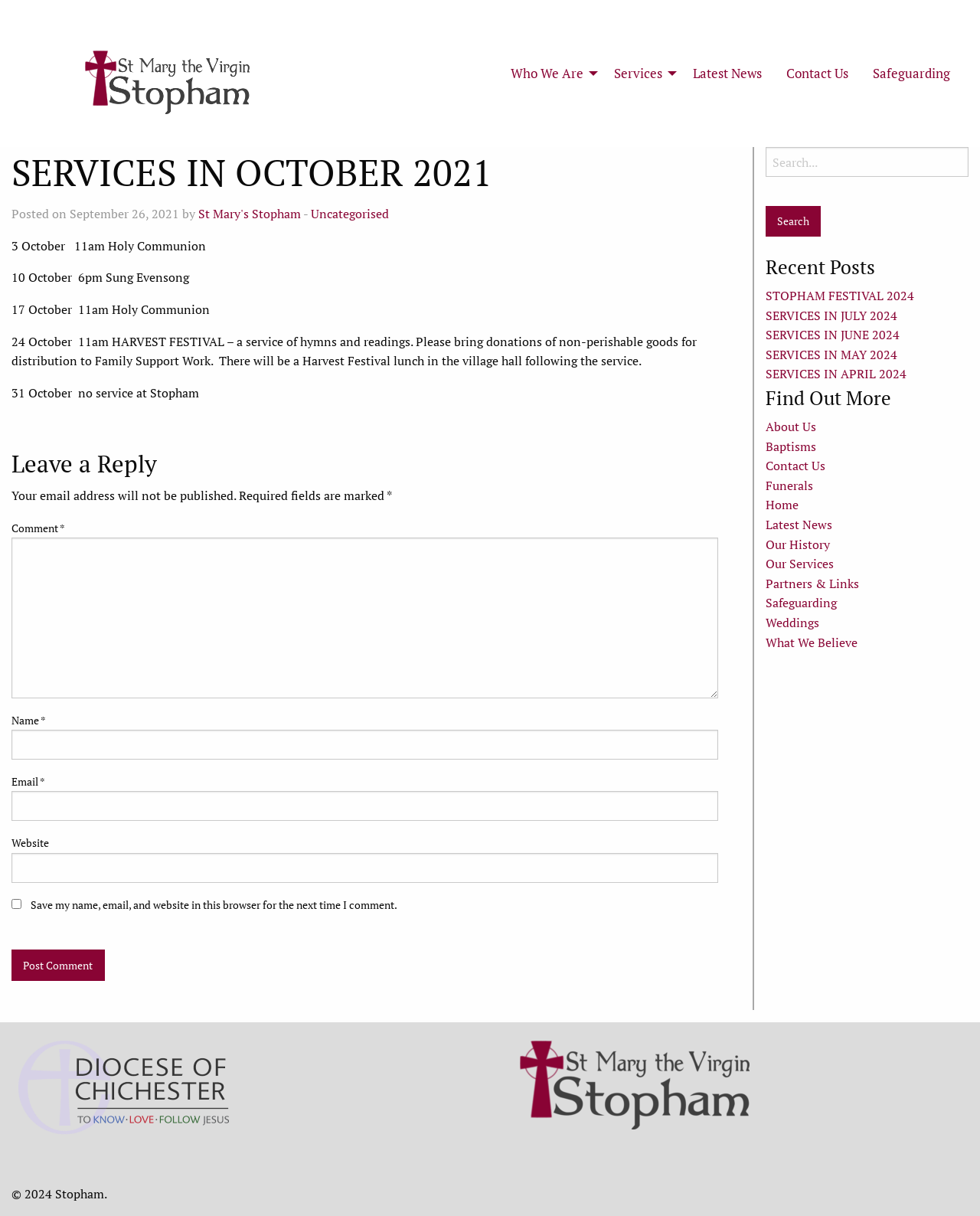Can you find the bounding box coordinates of the area I should click to execute the following instruction: "View the 'SERVICES IN JULY 2024' post"?

[0.781, 0.236, 0.932, 0.25]